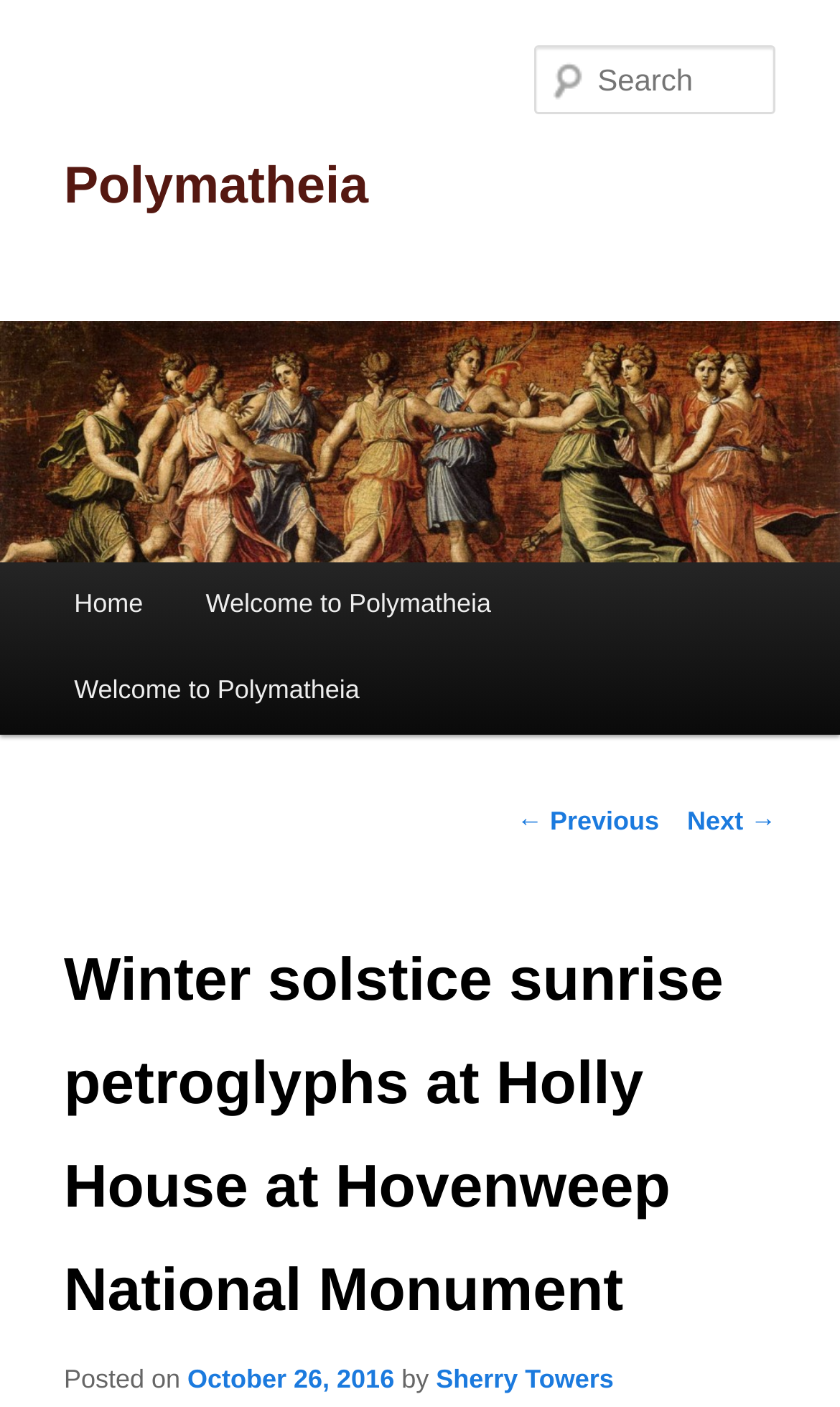Find the bounding box coordinates of the area to click in order to follow the instruction: "view previous post".

[0.615, 0.573, 0.785, 0.595]